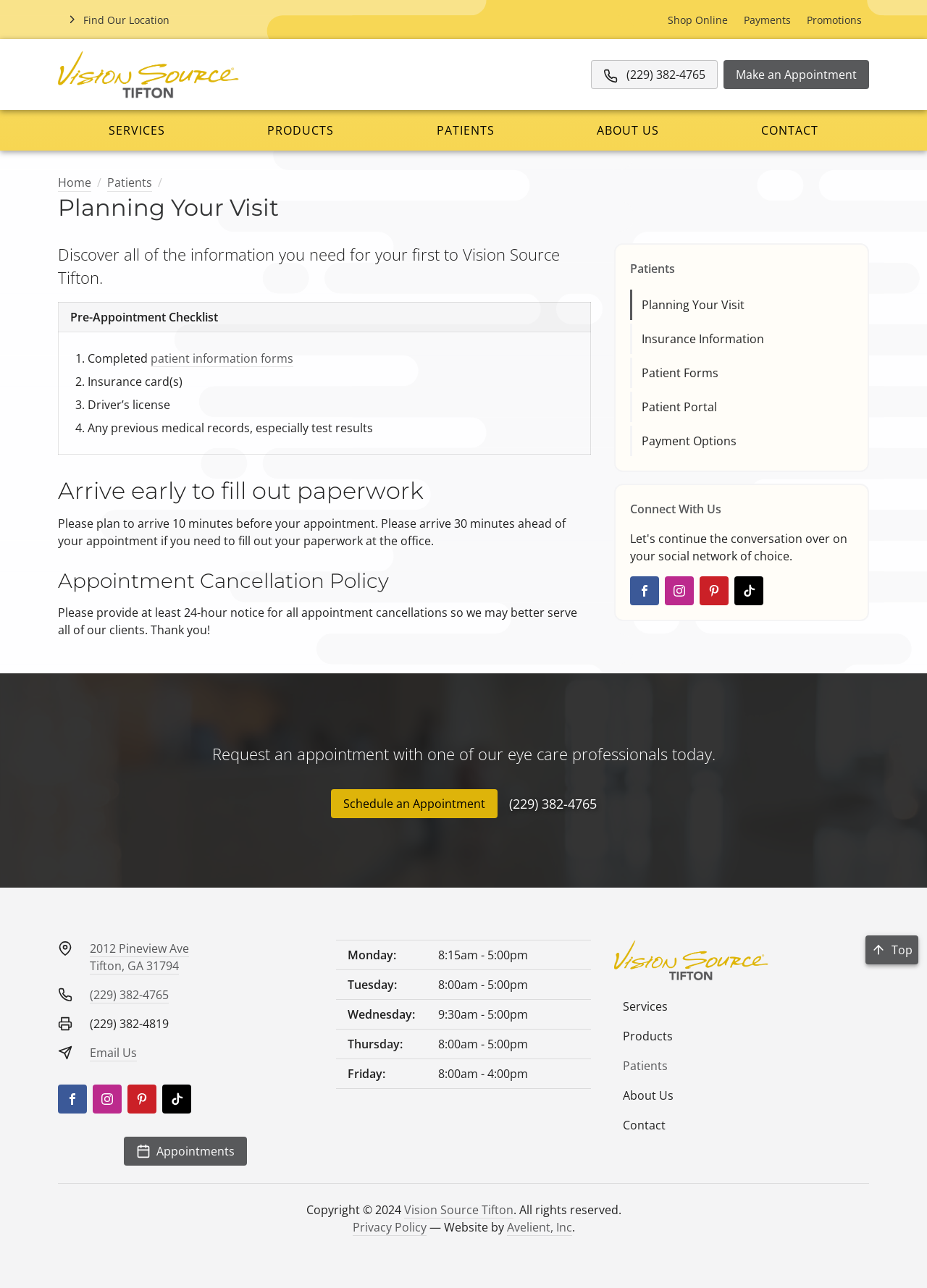Could you highlight the region that needs to be clicked to execute the instruction: "View services"?

[0.062, 0.09, 0.233, 0.112]